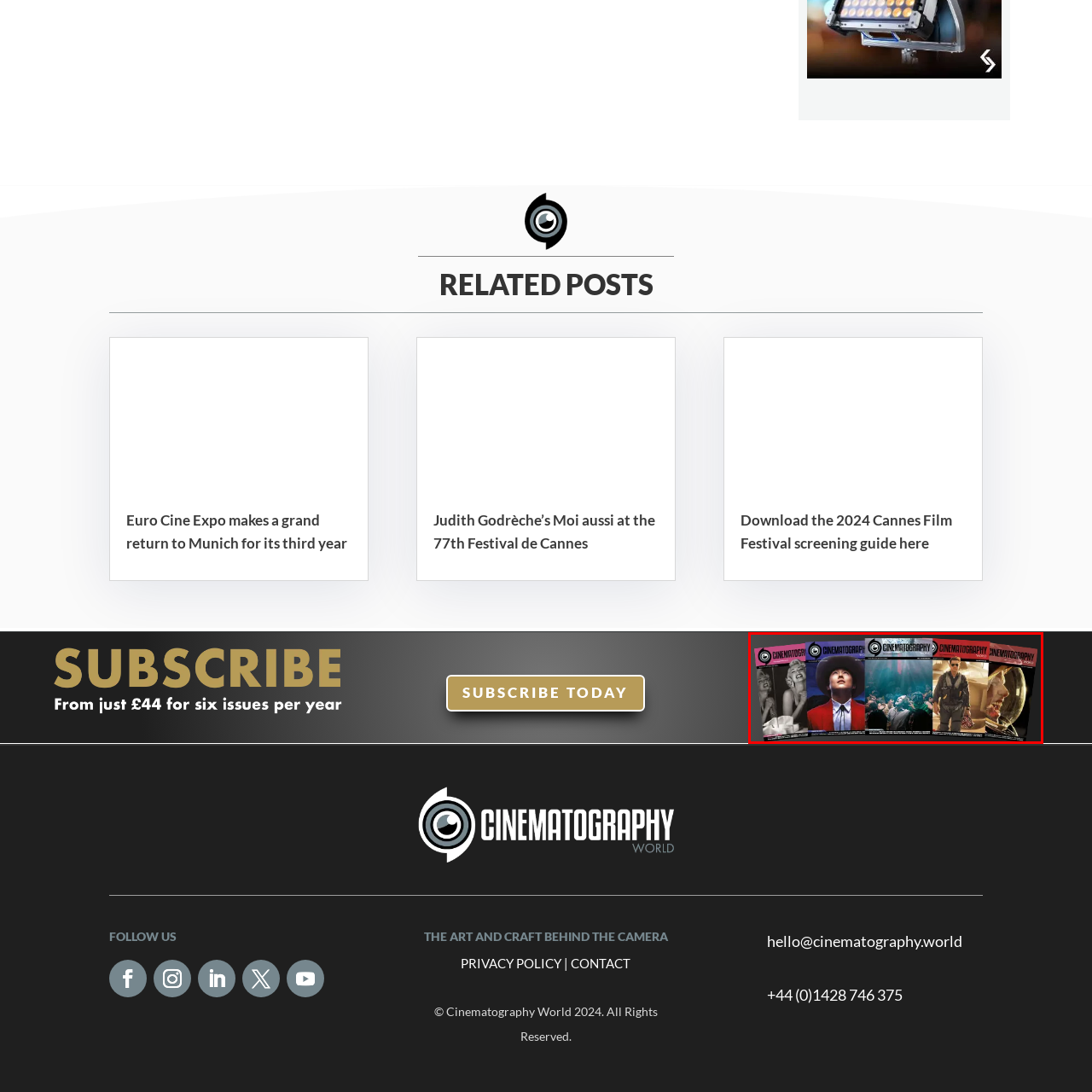Inspect the section within the red border, What is the purpose of the magazine cover collection? Provide a one-word or one-phrase answer.

to appeal to enthusiasts and professionals